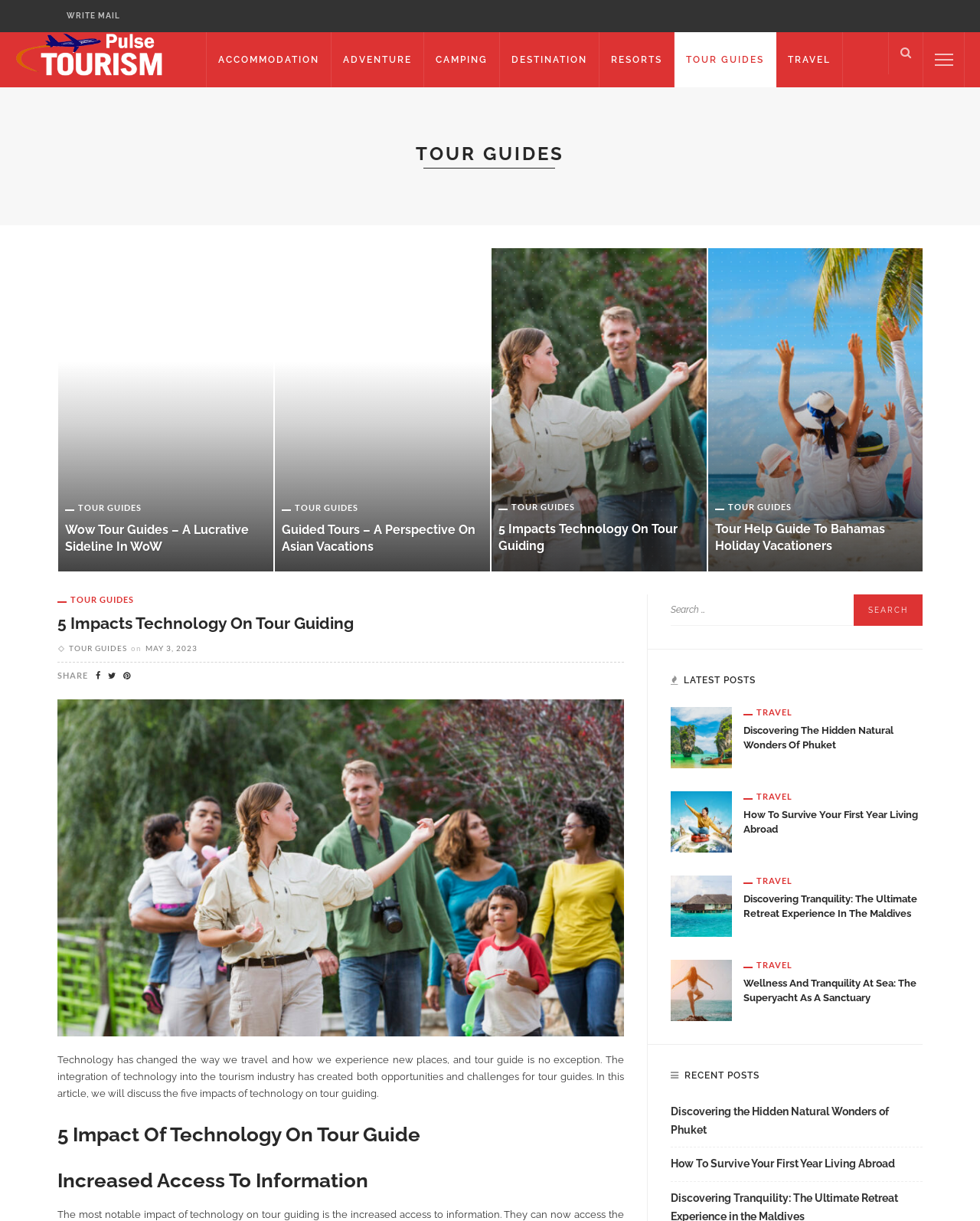Determine the bounding box coordinates for the region that must be clicked to execute the following instruction: "Share the post".

[0.059, 0.552, 0.09, 0.56]